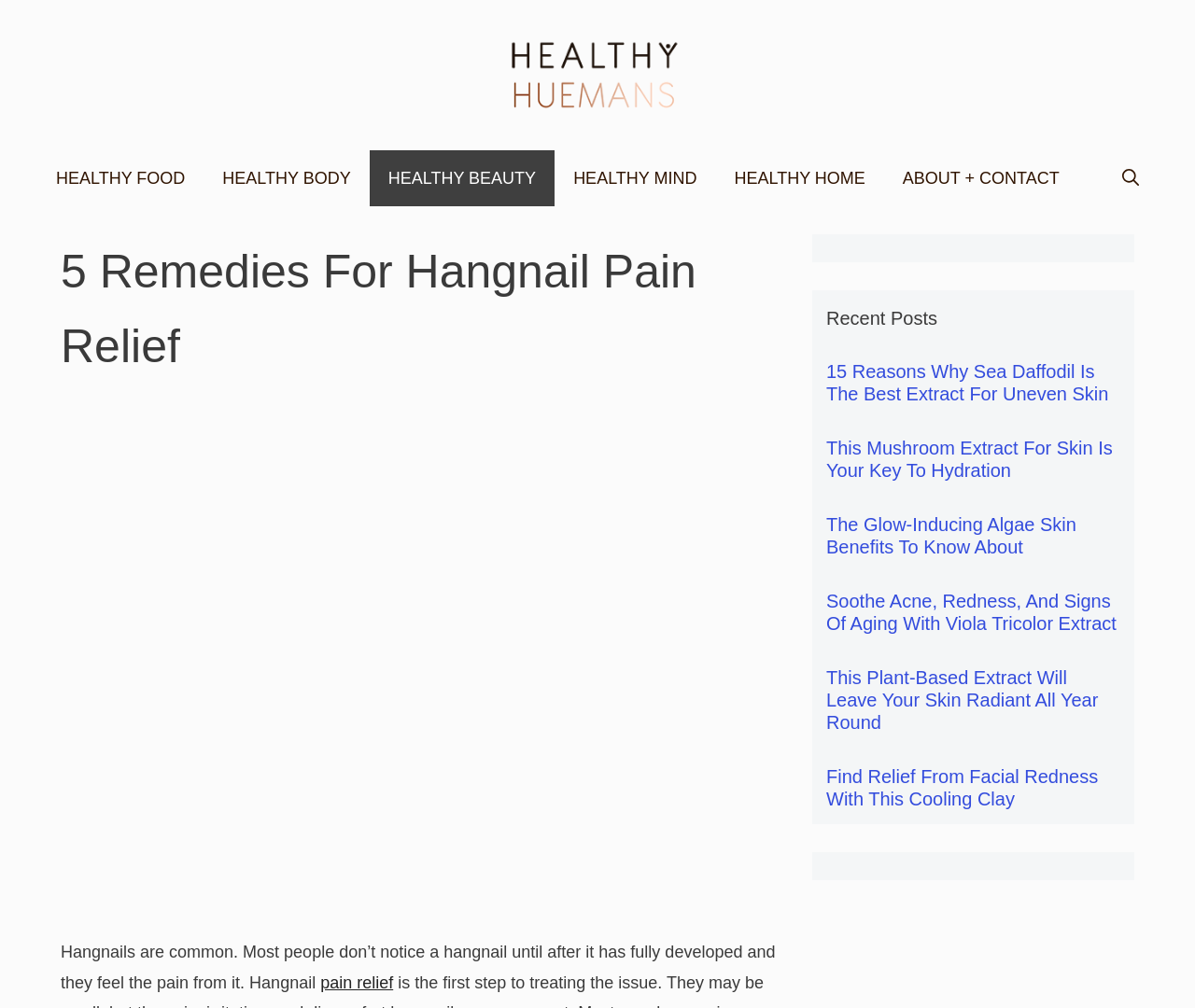What are the main categories on the website?
Look at the image and provide a detailed response to the question.

I found the main categories by examining the navigation element, which contains links to different sections of the website, including 'HEALTHY FOOD', 'HEALTHY BODY', 'HEALTHY BEAUTY', 'HEALTHY MIND', and 'HEALTHY HOME'.